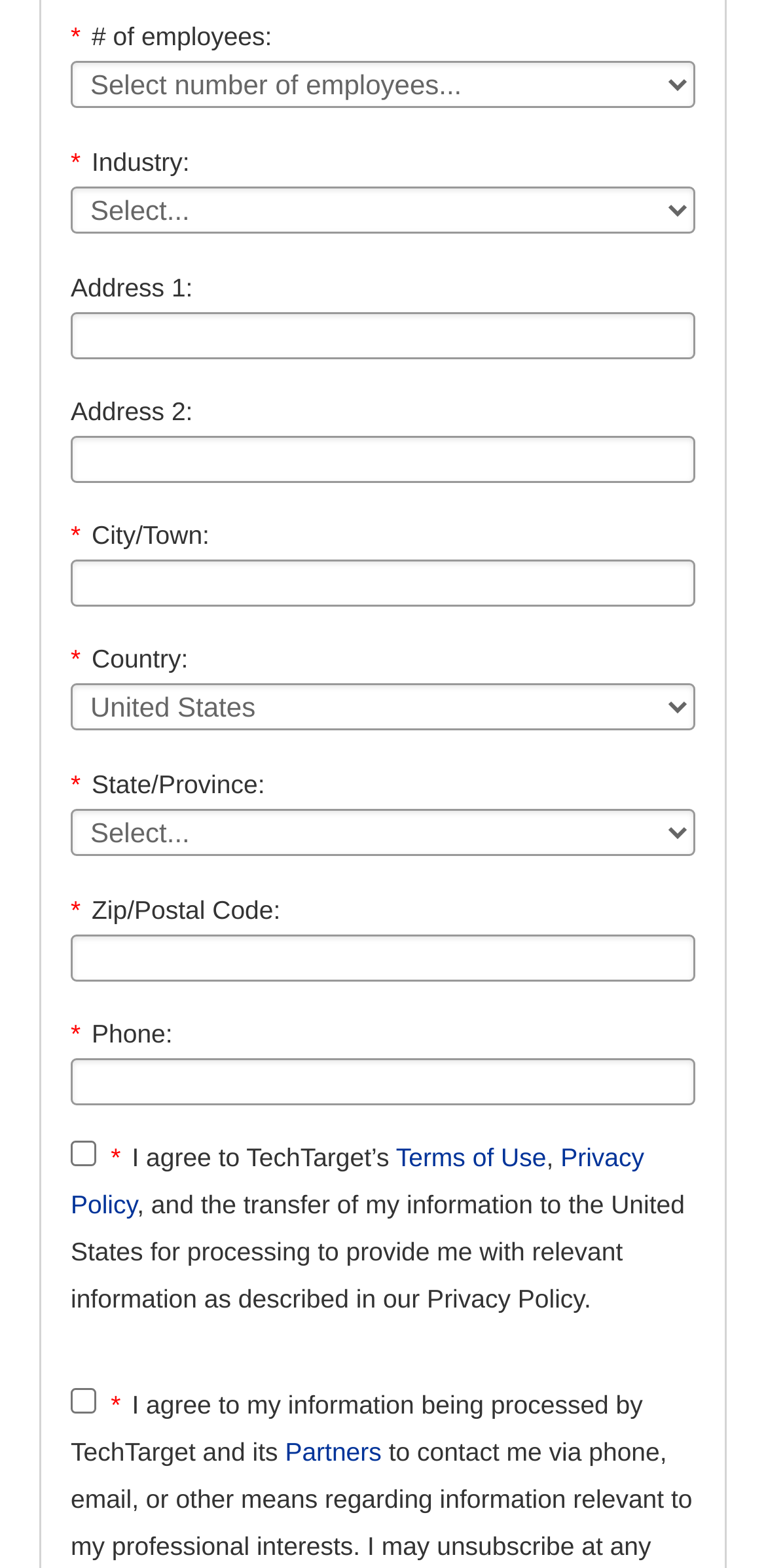How many checkboxes are there?
Answer with a single word or phrase by referring to the visual content.

Two